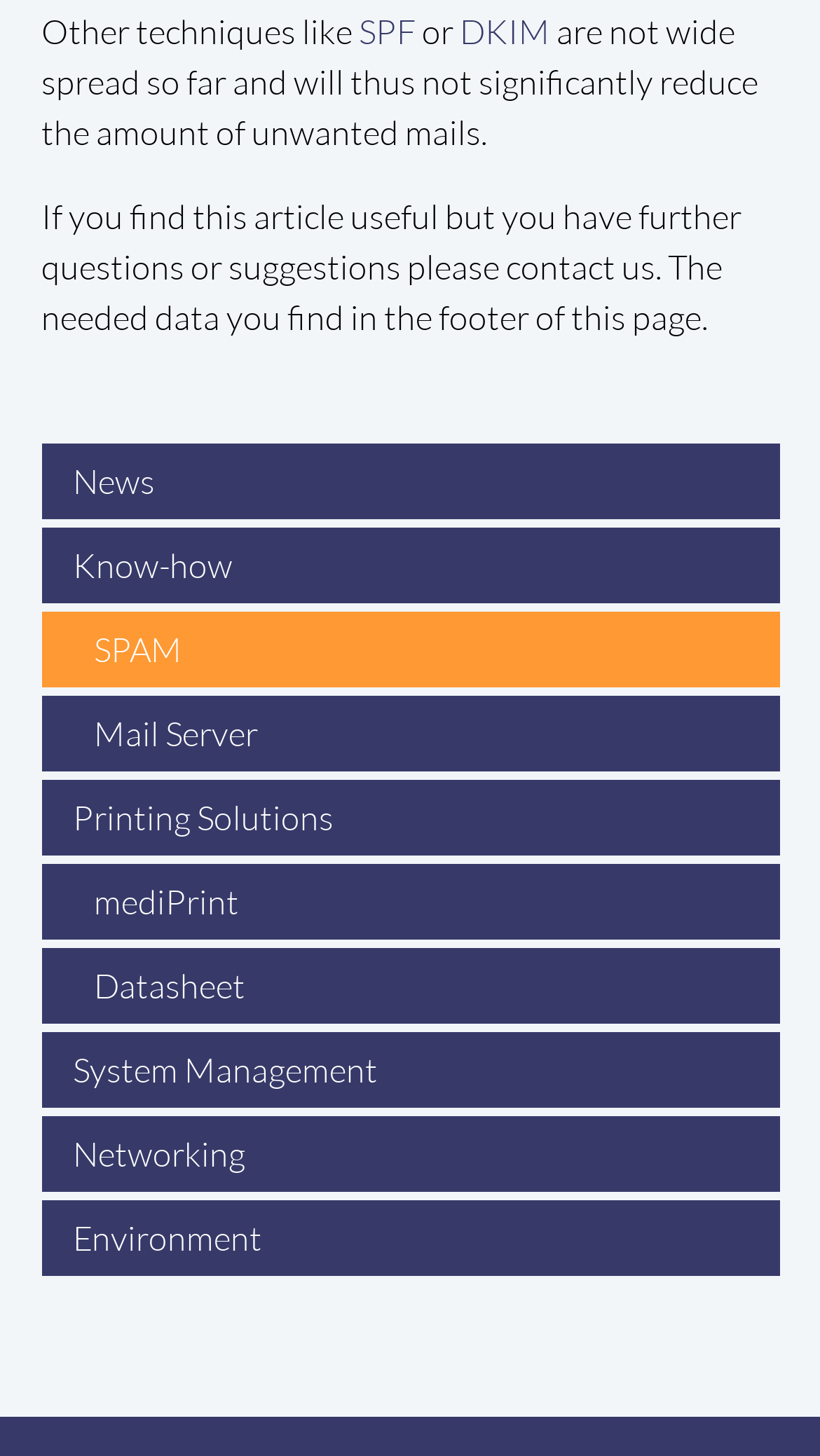Provide the bounding box coordinates of the HTML element described as: "Environment". The bounding box coordinates should be four float numbers between 0 and 1, i.e., [left, top, right, bottom].

[0.05, 0.824, 0.95, 0.876]